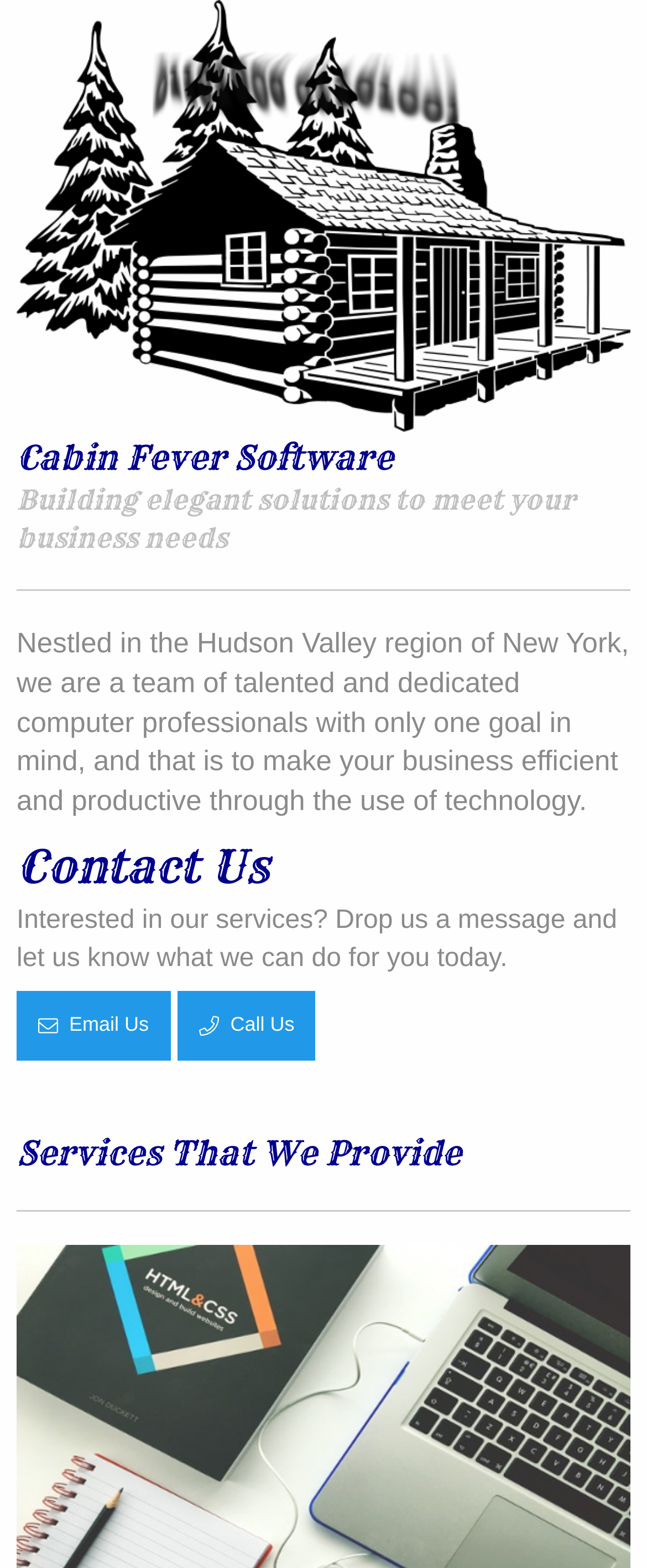What can you do on the 'Contact Us' page?
Refer to the image and provide a one-word or short phrase answer.

Drop a message